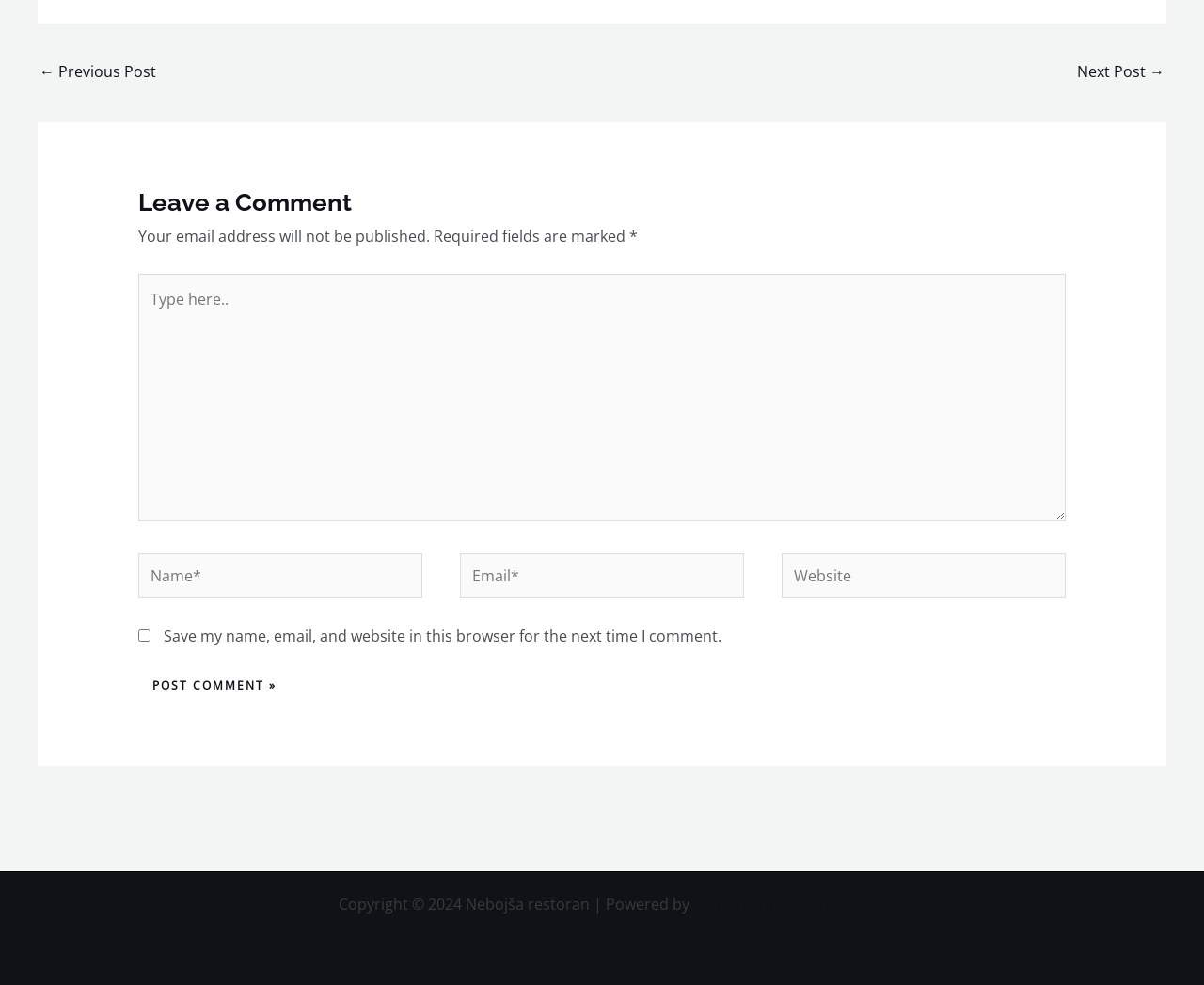Using the element description: "parent_node: Name* name="author" placeholder="Name*"", determine the bounding box coordinates. The coordinates should be in the format [left, top, right, bottom], with values between 0 and 1.

[0.115, 0.562, 0.351, 0.608]